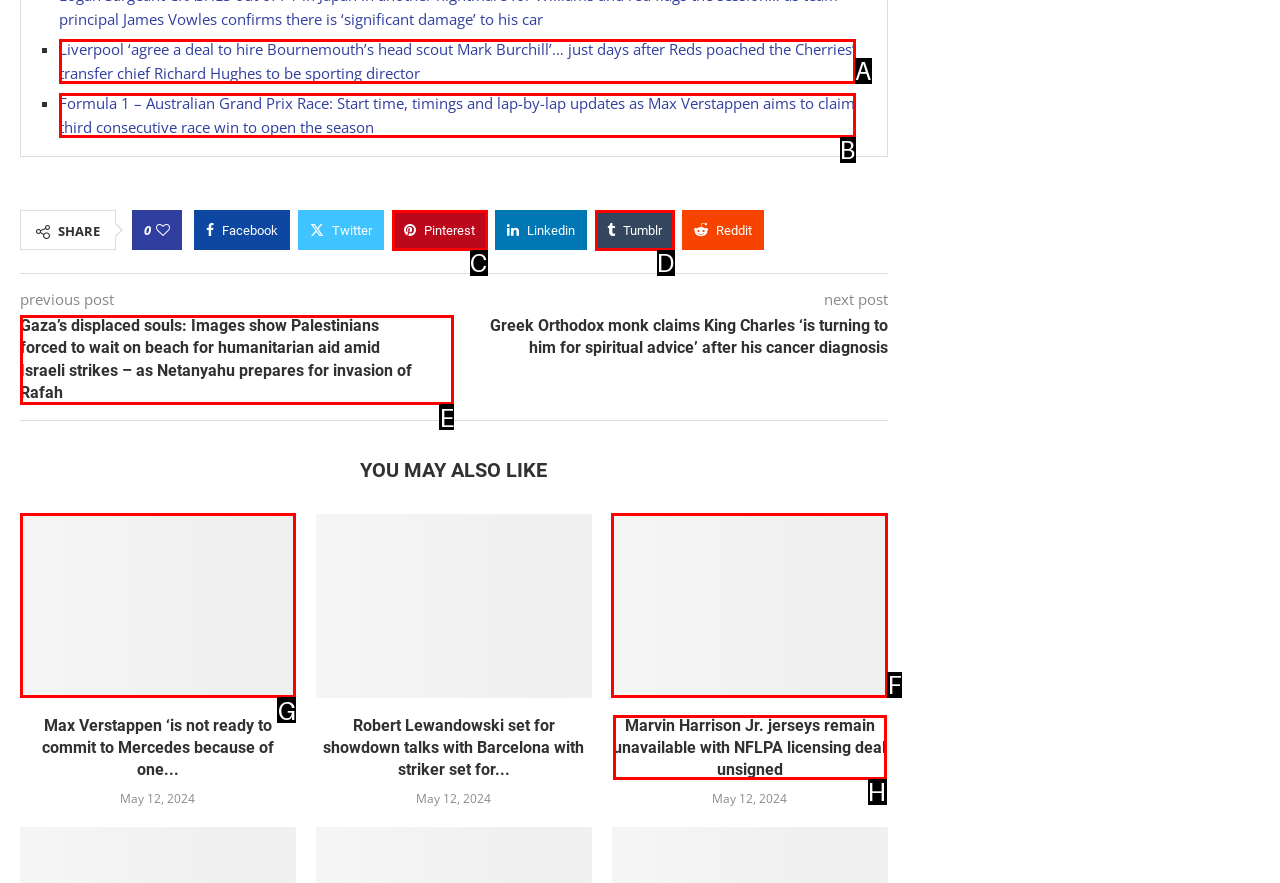Identify the correct UI element to click on to achieve the following task: Read the 'TERMS AND CONDITIONS' Respond with the corresponding letter from the given choices.

None